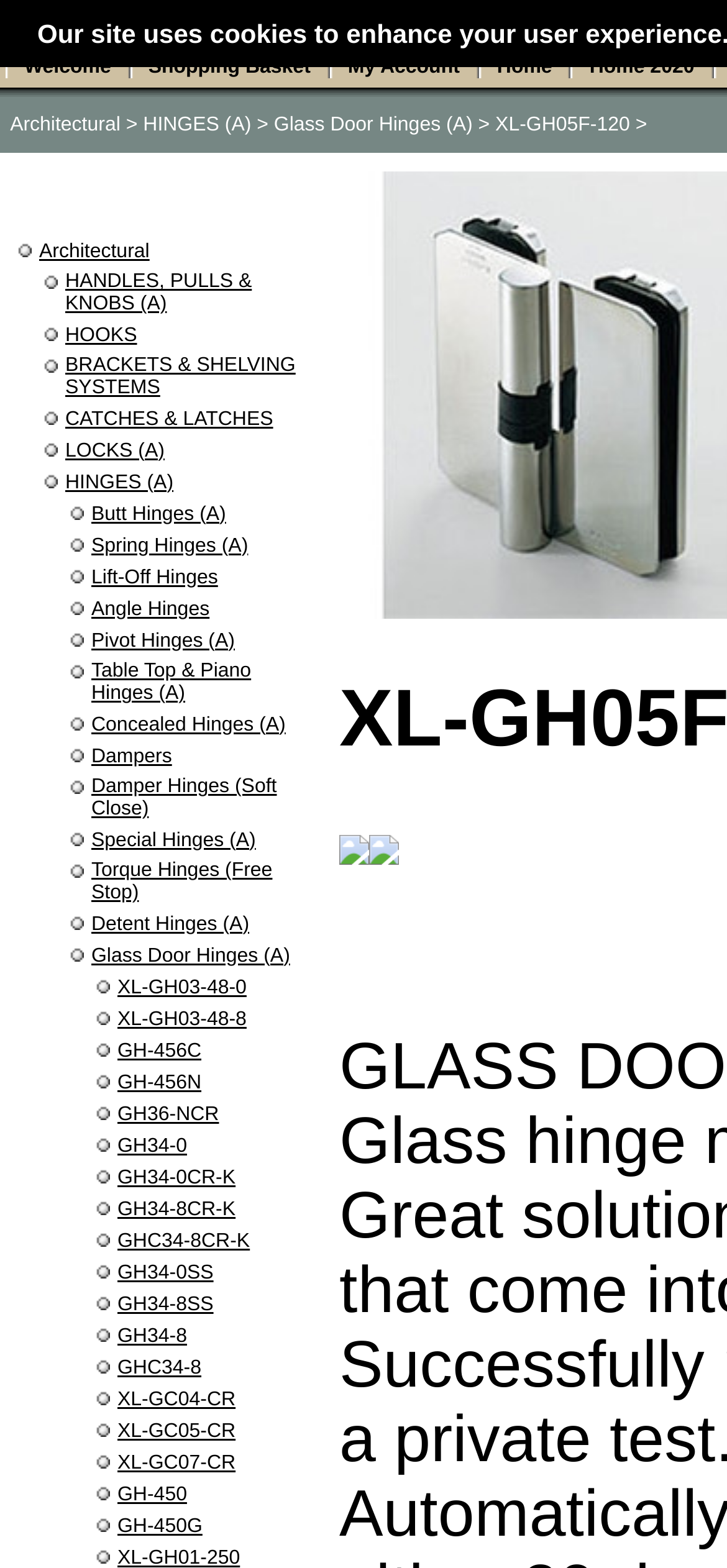What is the category of the 'HANDLES, PULLS & KNOBS' link?
Provide a concise answer using a single word or phrase based on the image.

Architectural